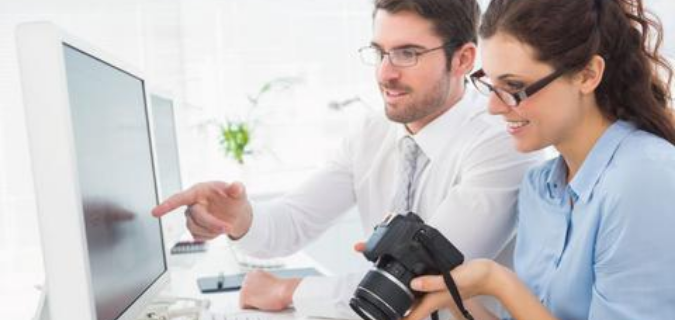What is in the background of the office?
From the screenshot, provide a brief answer in one word or phrase.

A green plant